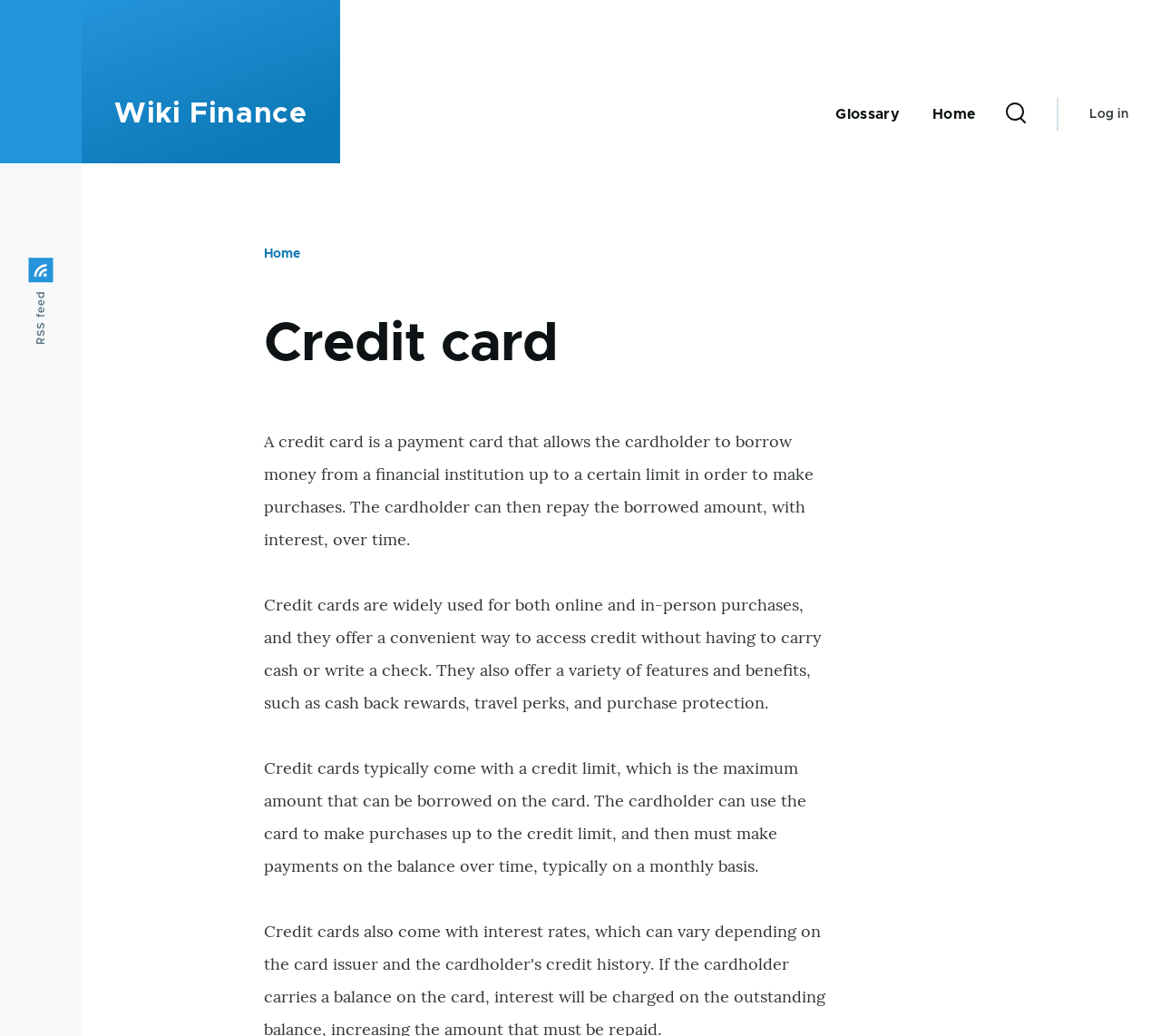Find the bounding box coordinates for the HTML element specified by: "Home".

[0.803, 0.067, 0.84, 0.154]